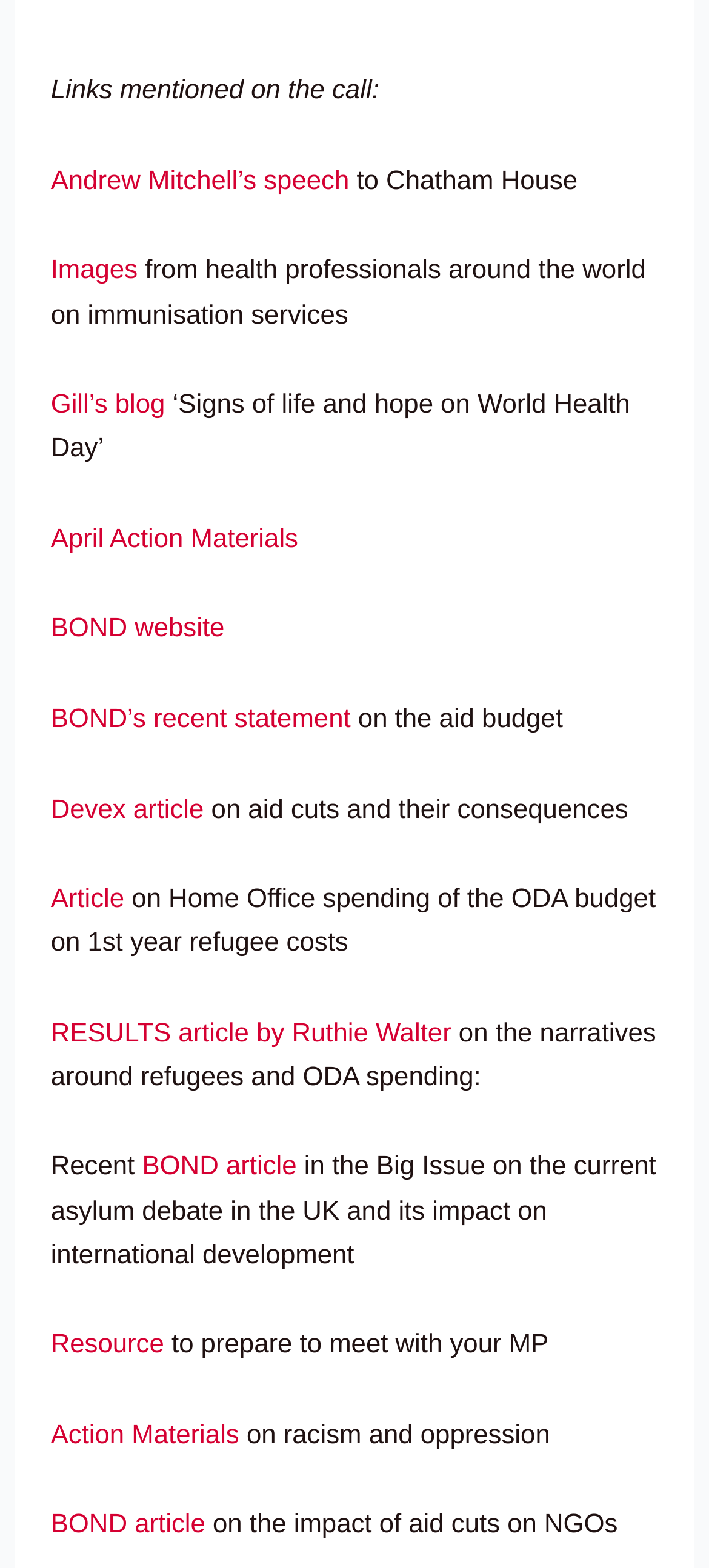Determine the bounding box coordinates (top-left x, top-left y, bottom-right x, bottom-right y) of the UI element described in the following text: April Action Materials

[0.071, 0.335, 0.421, 0.353]